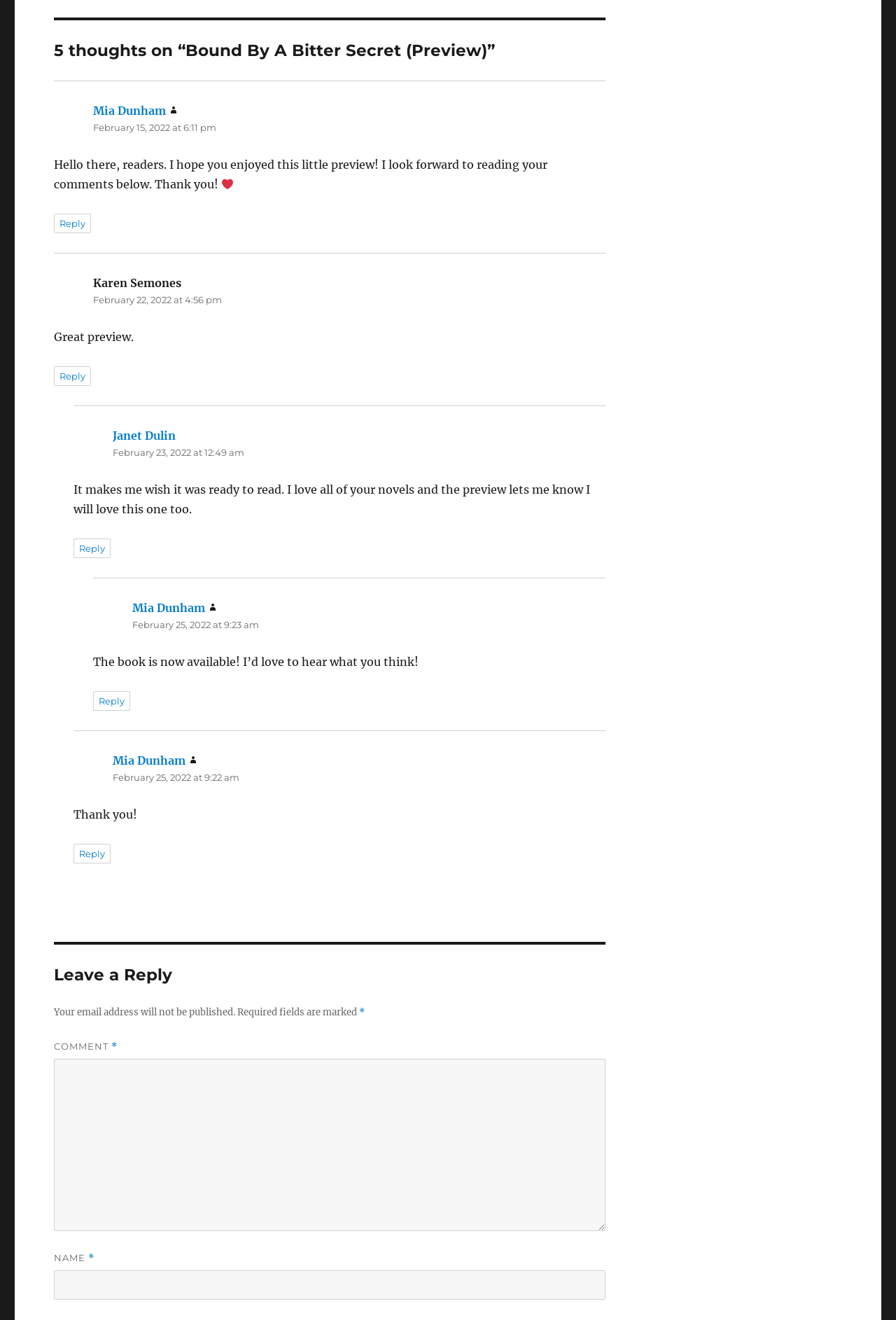Determine the bounding box coordinates for the area that needs to be clicked to fulfill this task: "Reply to Janet Dulin". The coordinates must be given as four float numbers between 0 and 1, i.e., [left, top, right, bottom].

[0.082, 0.408, 0.124, 0.423]